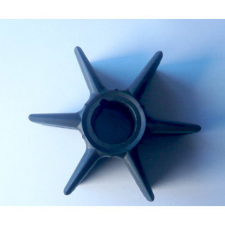Respond with a single word or phrase:
What is the purpose of the central hole?

fitting onto a shaft